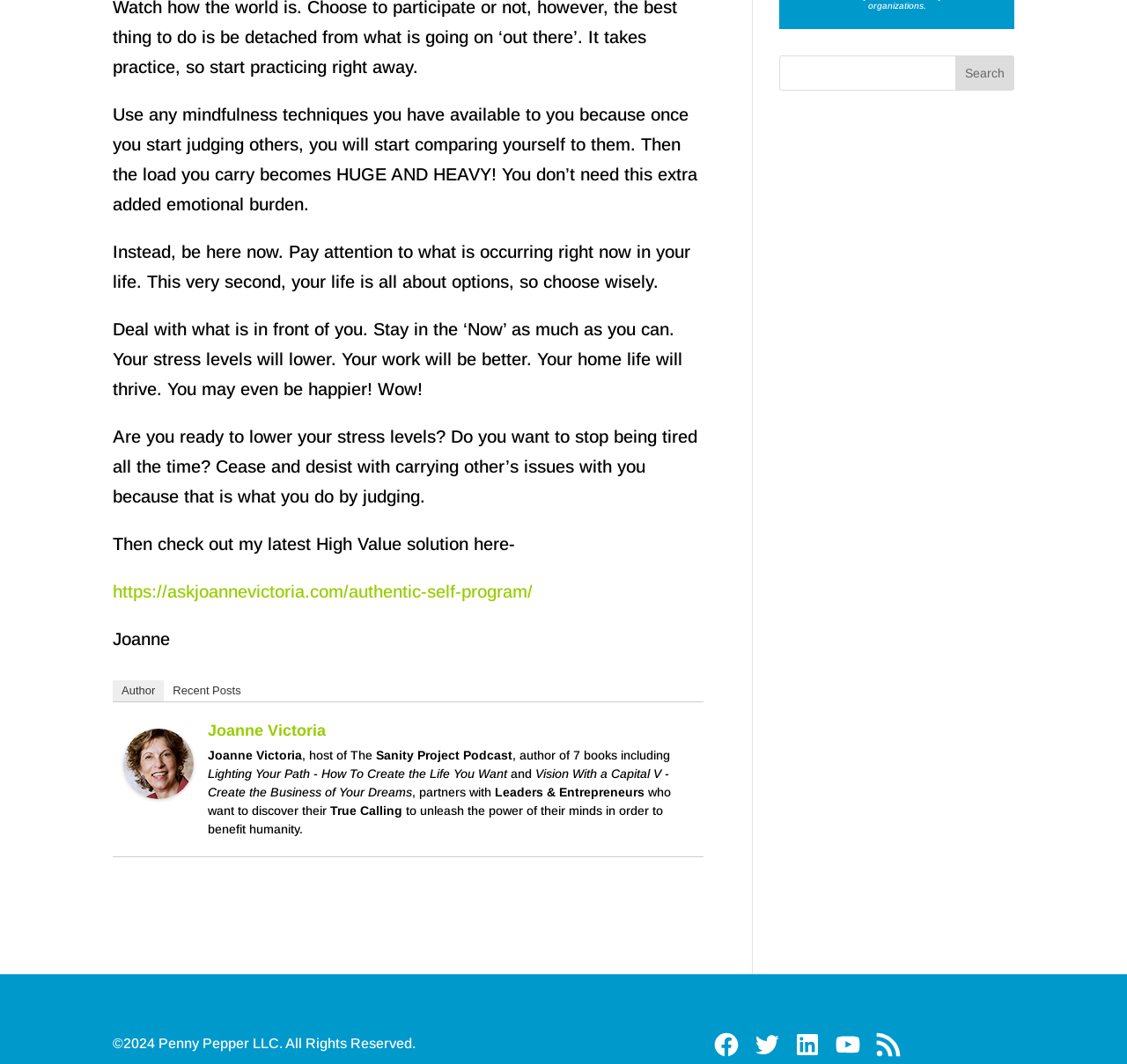What is the author's name?
Using the visual information, reply with a single word or short phrase.

Joanne